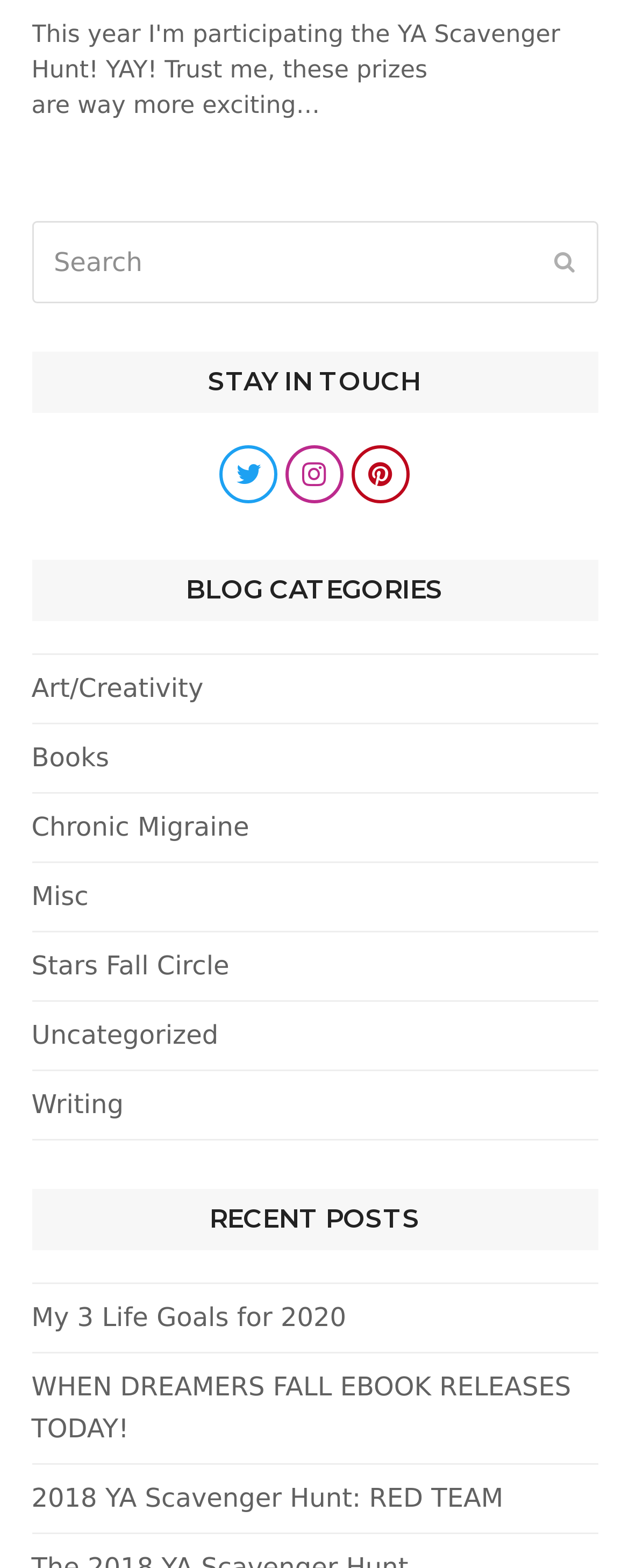Identify the bounding box for the given UI element using the description provided. Coordinates should be in the format (top-left x, top-left y, bottom-right x, bottom-right y) and must be between 0 and 1. Here is the description: Chronic Migraine

[0.05, 0.517, 0.396, 0.537]